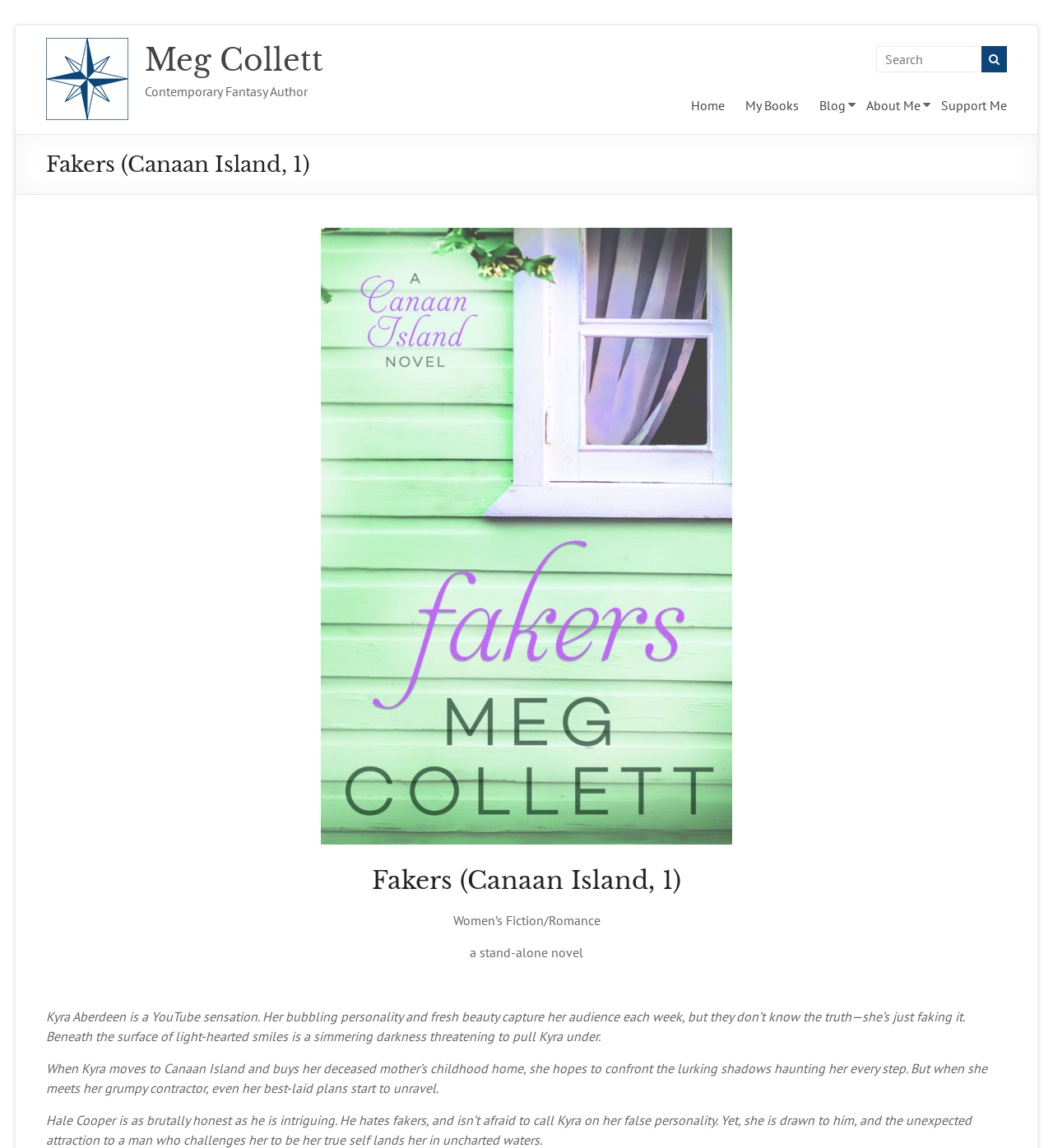How many navigation links are there in the top menu?
Provide a detailed answer to the question, using the image to inform your response.

I counted the number of navigation links in the top menu by looking at the links 'Home', 'My Books', 'Blog', 'About Me', and 'Support Me'.